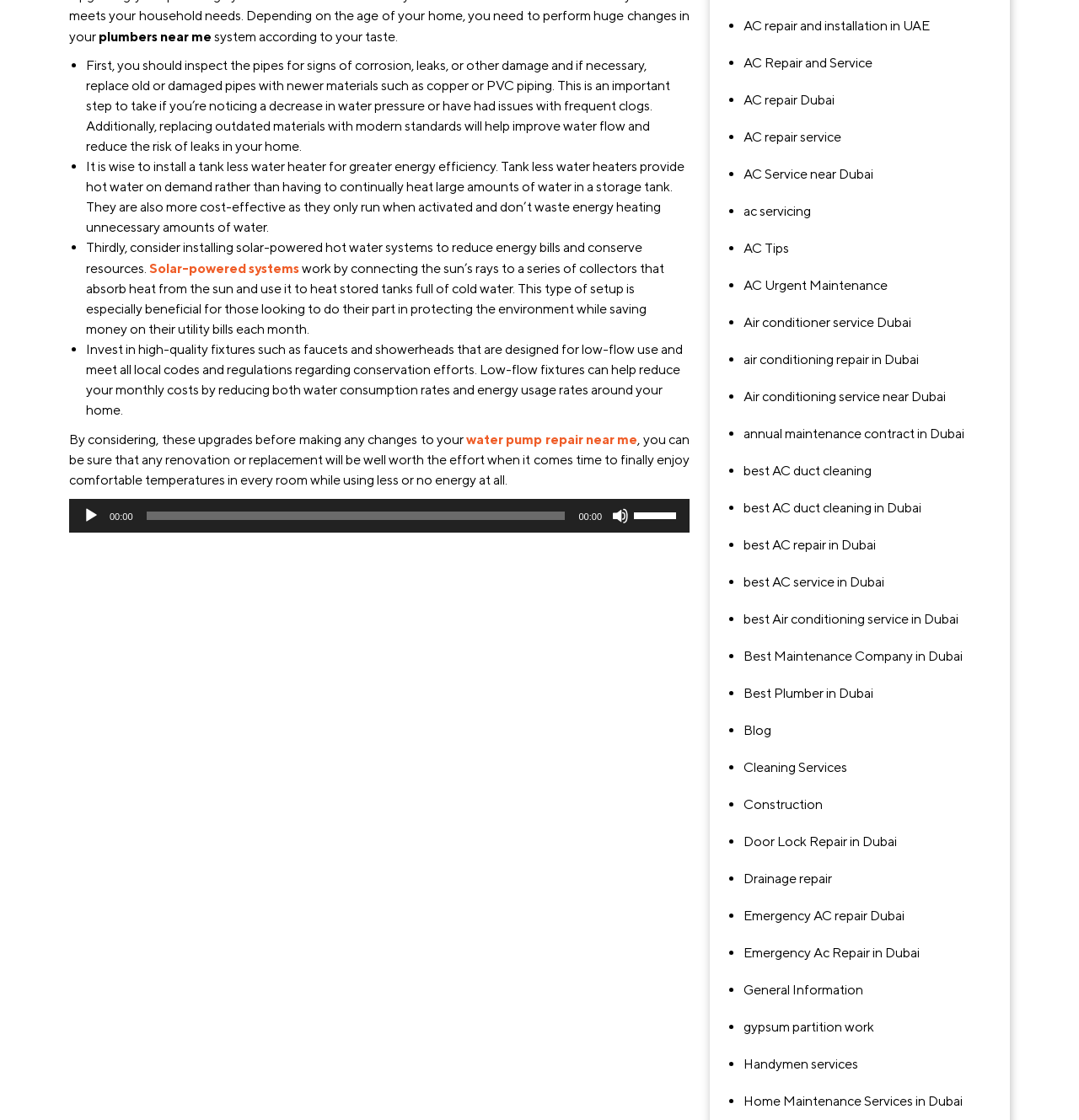What is the benefit of installing solar-powered hot water systems?
From the image, provide a succinct answer in one word or a short phrase.

Reduce energy bills